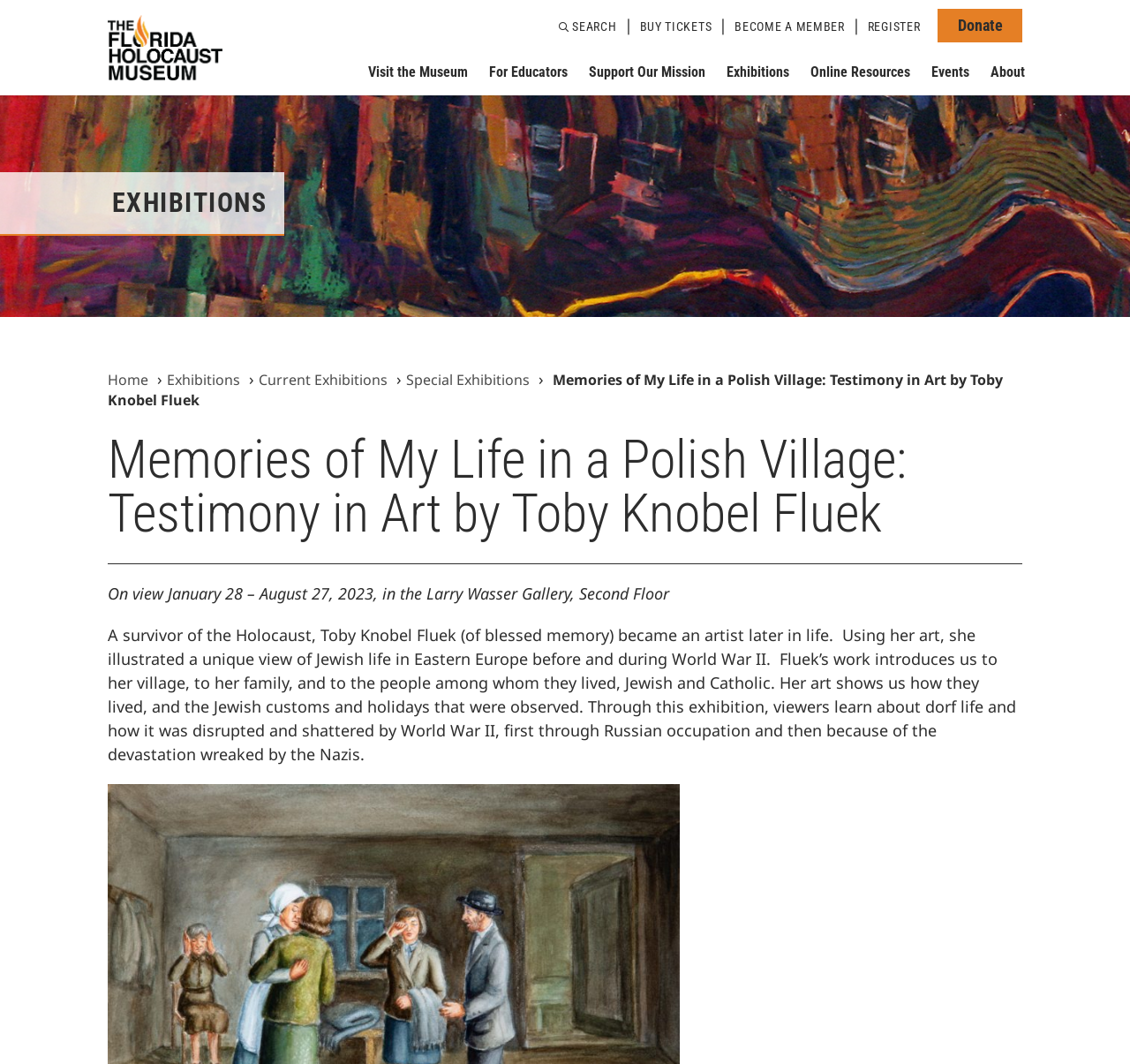Find the bounding box coordinates for the area that should be clicked to accomplish the instruction: "Visit the museum".

[0.317, 0.048, 0.424, 0.088]